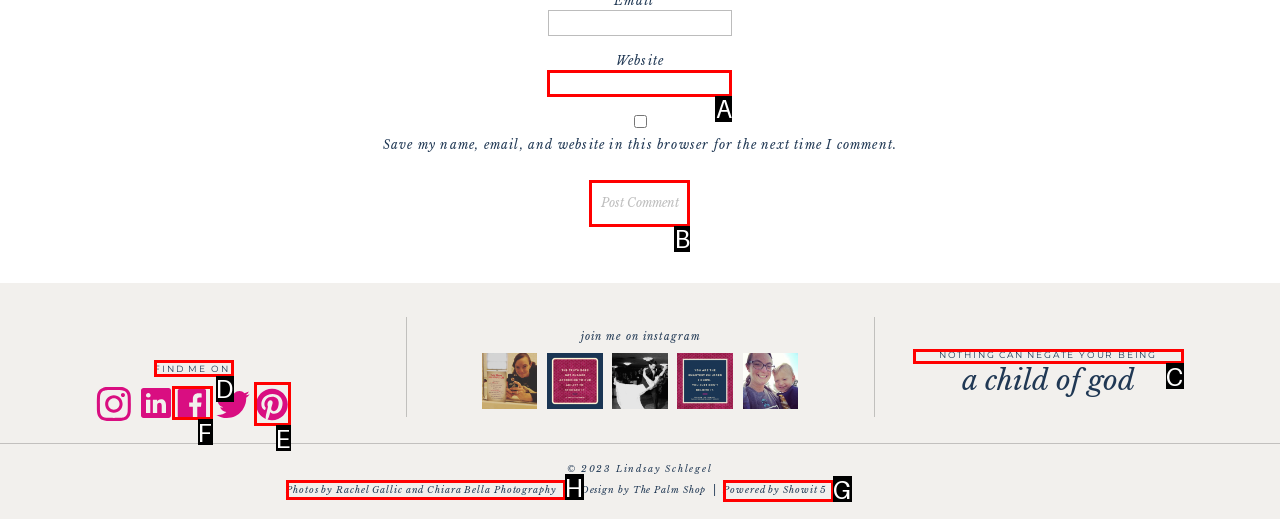Select the letter of the option that corresponds to: nothing can negate your being
Provide the letter from the given options.

C